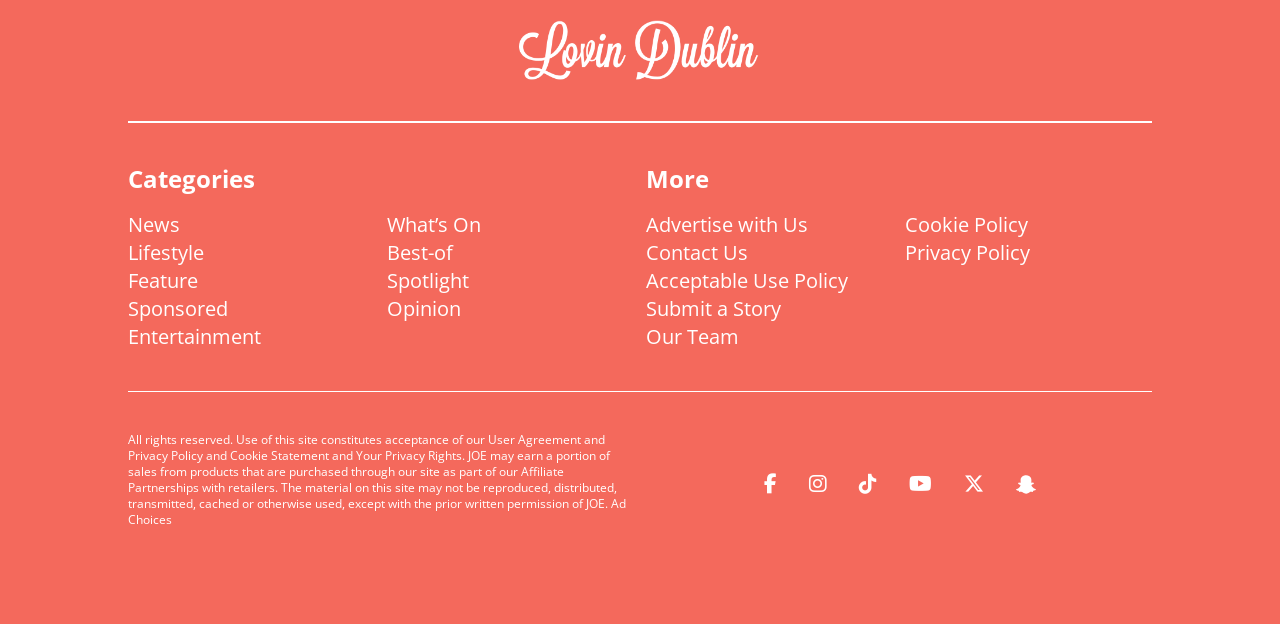Provide the bounding box coordinates of the section that needs to be clicked to accomplish the following instruction: "Click on the Lovin Dublin link."

[0.1, 0.031, 0.9, 0.13]